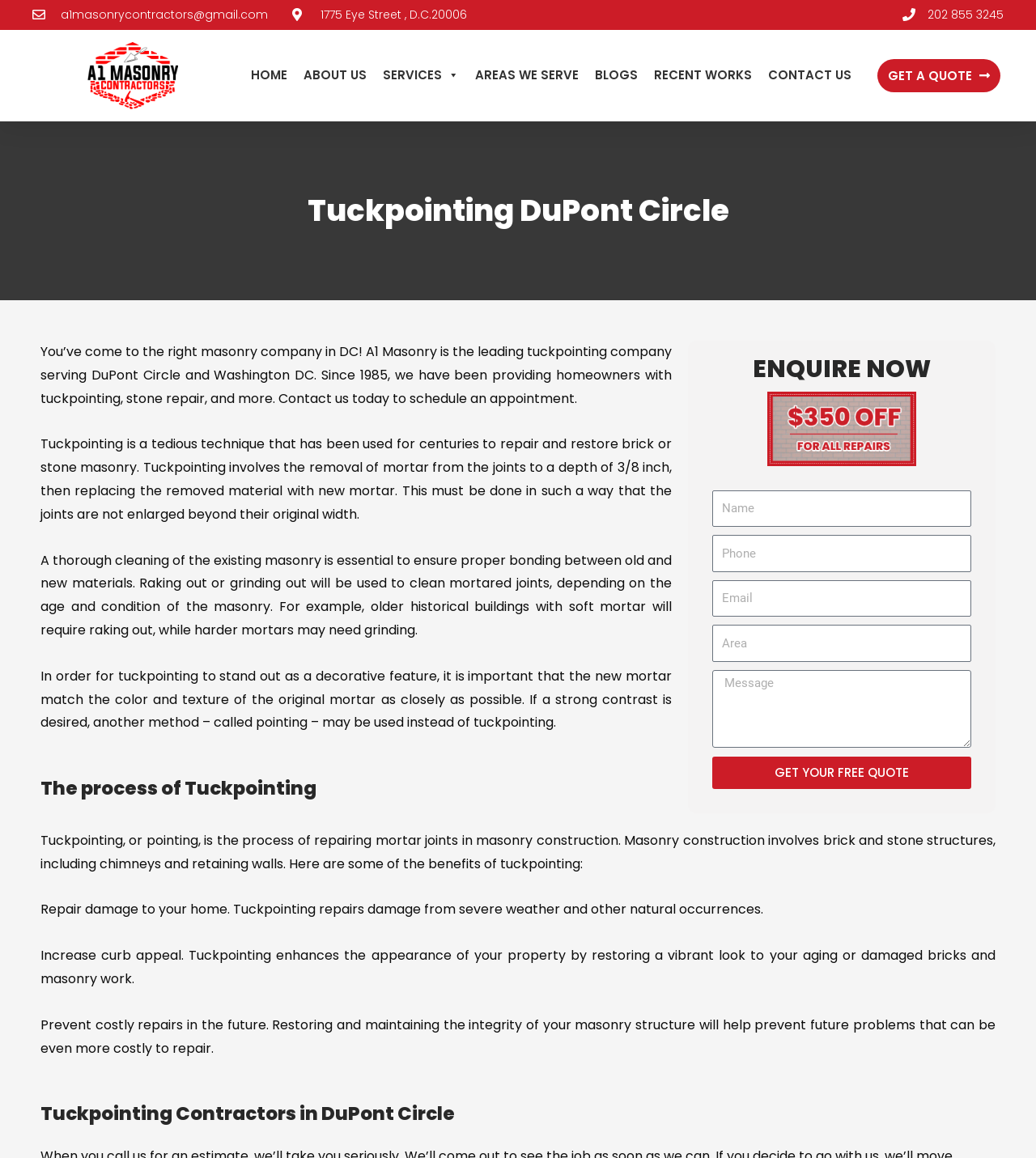What is the purpose of tuckpointing?
Please provide a comprehensive answer based on the visual information in the image.

I found the purpose of tuckpointing by reading the static text element located at [0.039, 0.376, 0.648, 0.452] which explains that tuckpointing involves the removal of mortar from the joints to a depth of 3/8 inch, then replacing the removed material with new mortar.